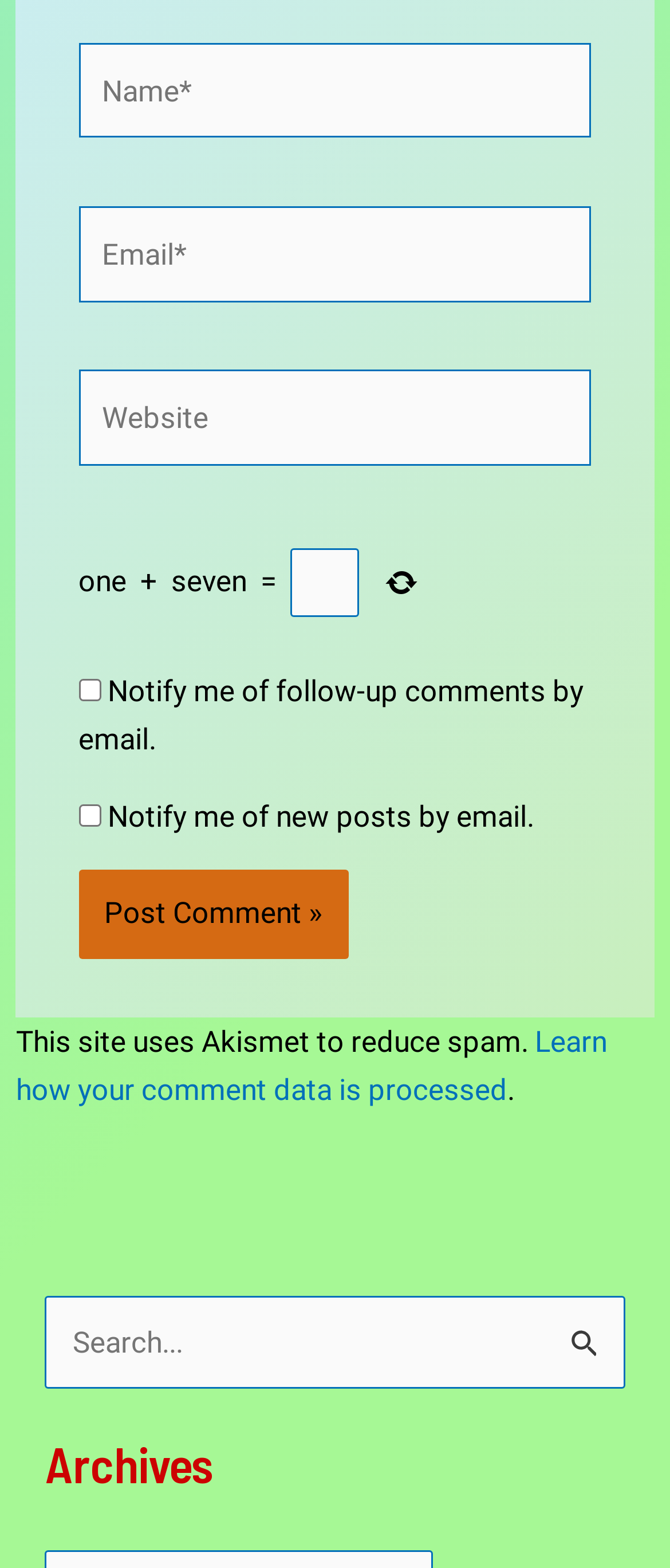What is the function of the button at the bottom?
We need a detailed and exhaustive answer to the question. Please elaborate.

The function of the button at the bottom is to post a comment because it is labeled as 'Post Comment »' and it is located at the bottom of the form.